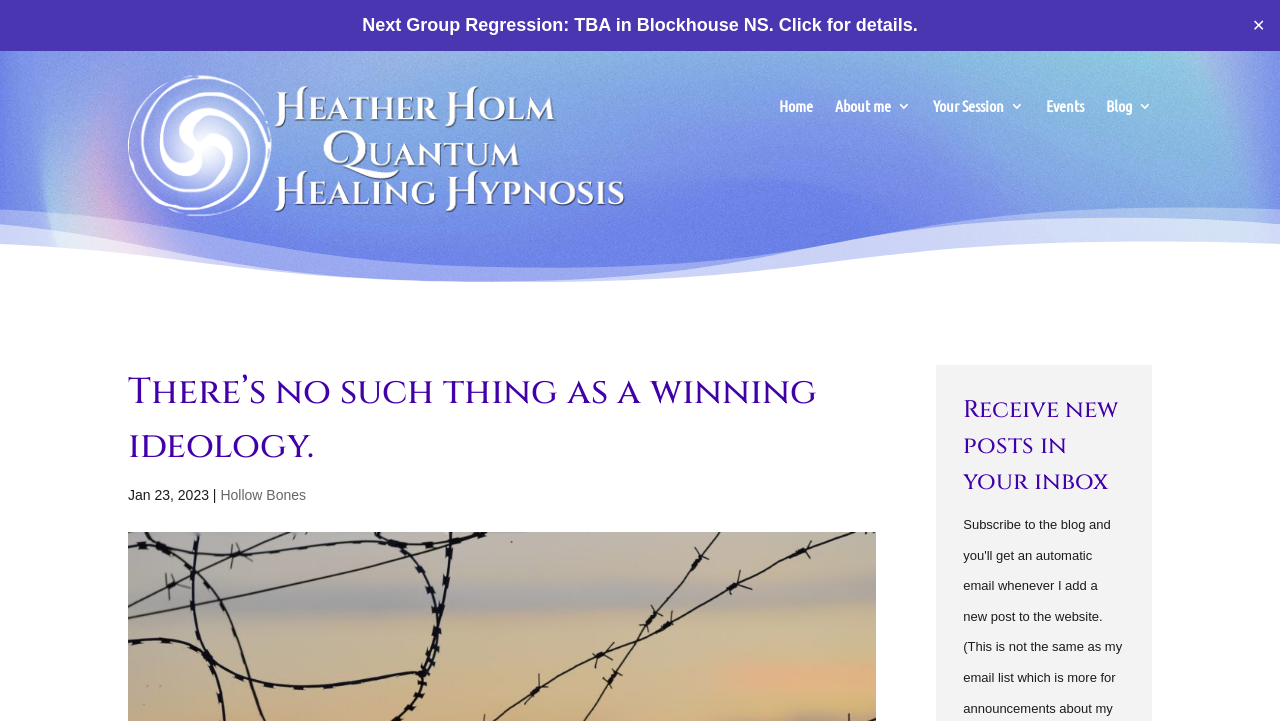Locate the bounding box coordinates of the element's region that should be clicked to carry out the following instruction: "Read the 'Blog 3' page". The coordinates need to be four float numbers between 0 and 1, i.e., [left, top, right, bottom].

[0.864, 0.137, 0.9, 0.167]